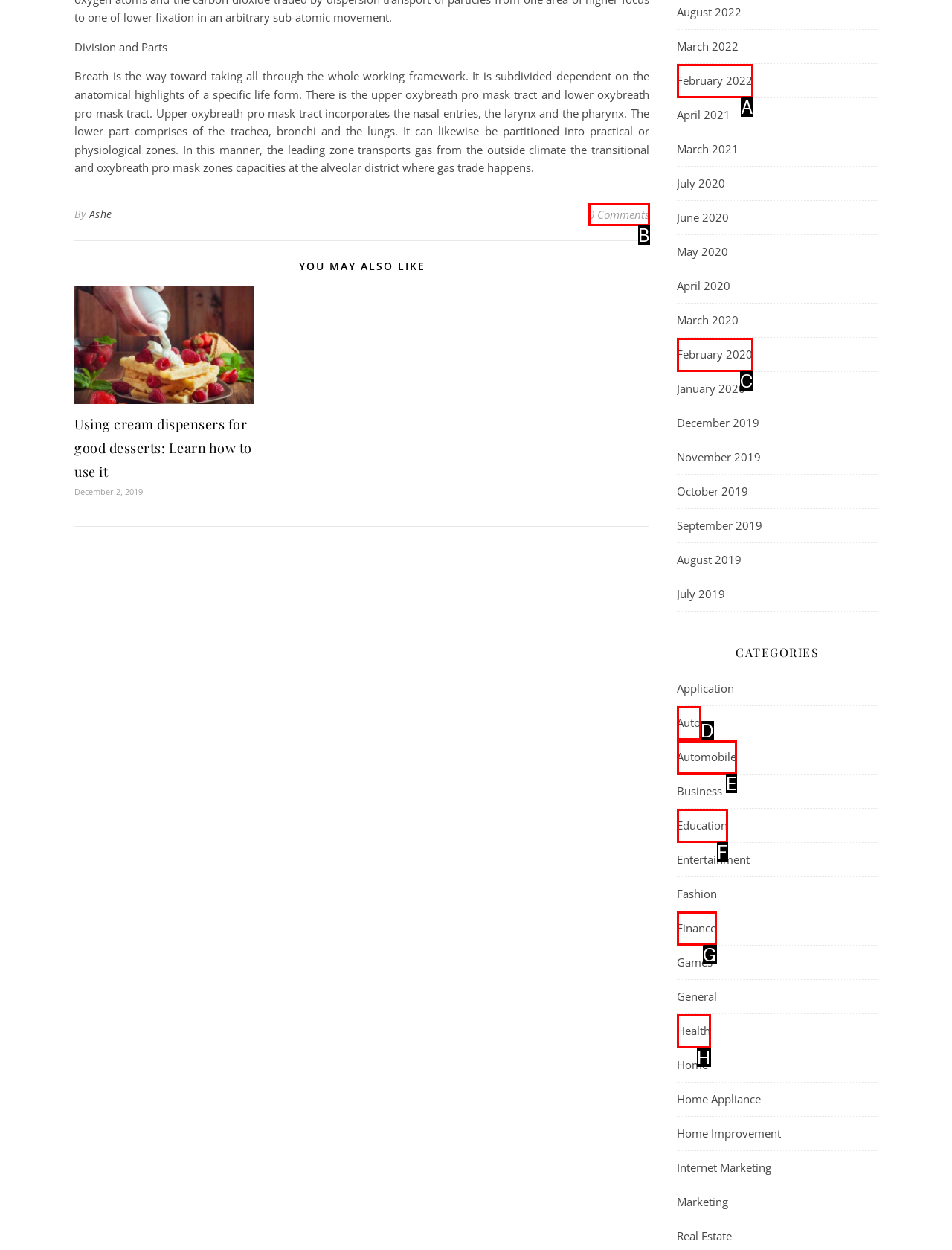Which option aligns with the description: February 2020? Respond by selecting the correct letter.

C